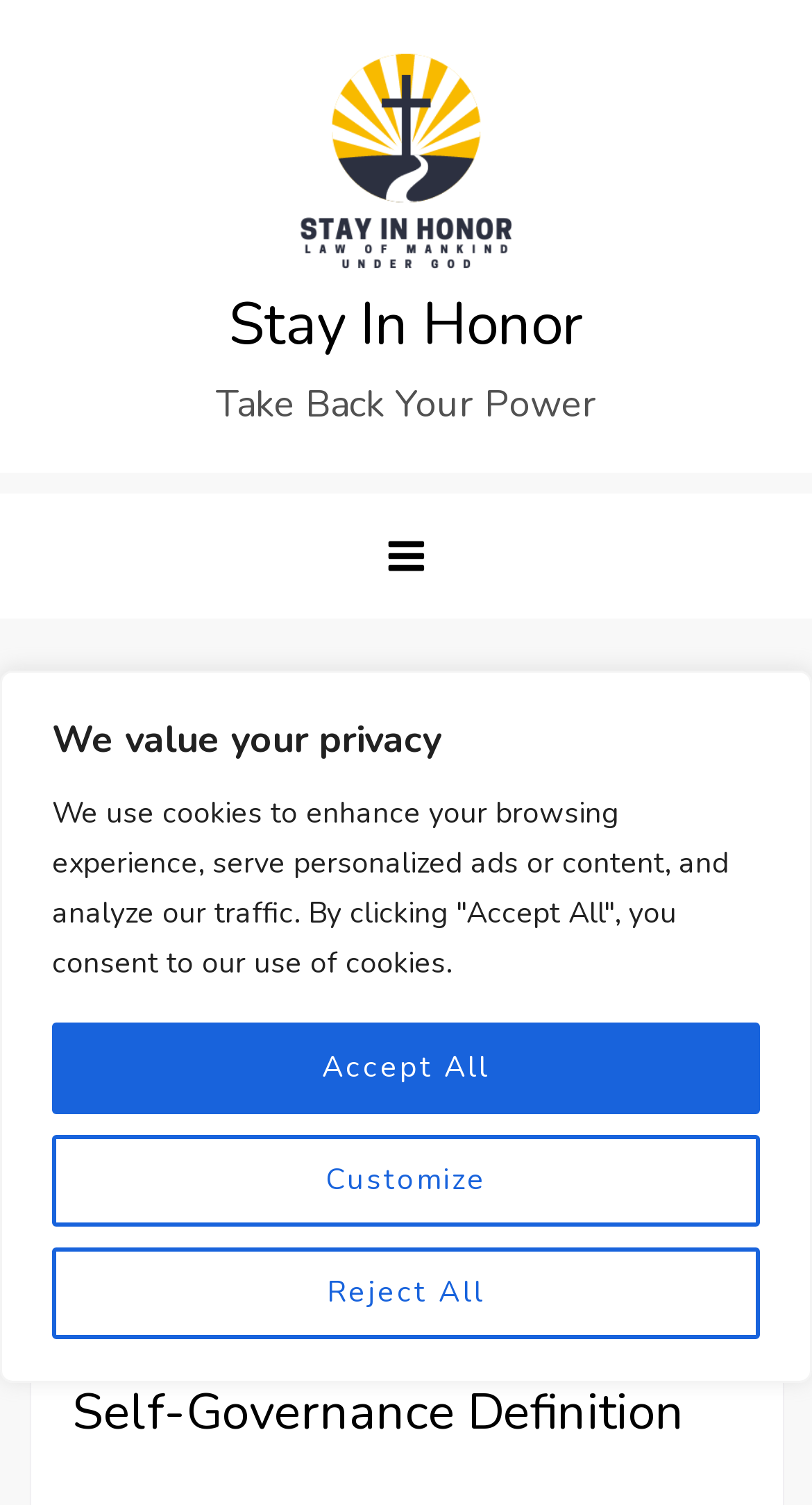Locate the bounding box coordinates for the element described below: "Menu". The coordinates must be four float values between 0 and 1, formatted as [left, top, right, bottom].

[0.436, 0.327, 0.564, 0.41]